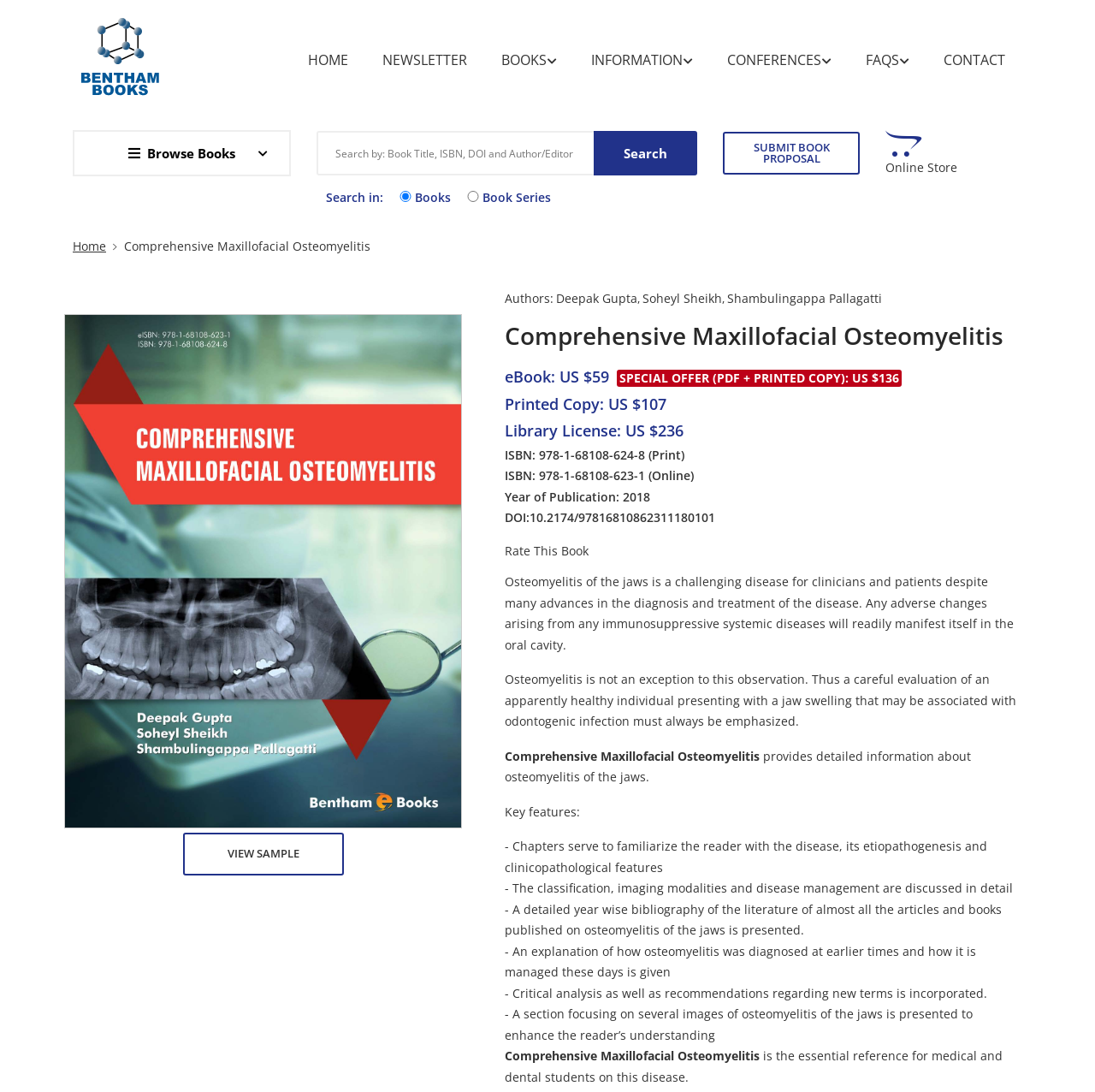Identify the bounding box coordinates for the element that needs to be clicked to fulfill this instruction: "Go to the INFORMATION page". Provide the coordinates in the format of four float numbers between 0 and 1: [left, top, right, bottom].

[0.555, 0.016, 0.648, 0.078]